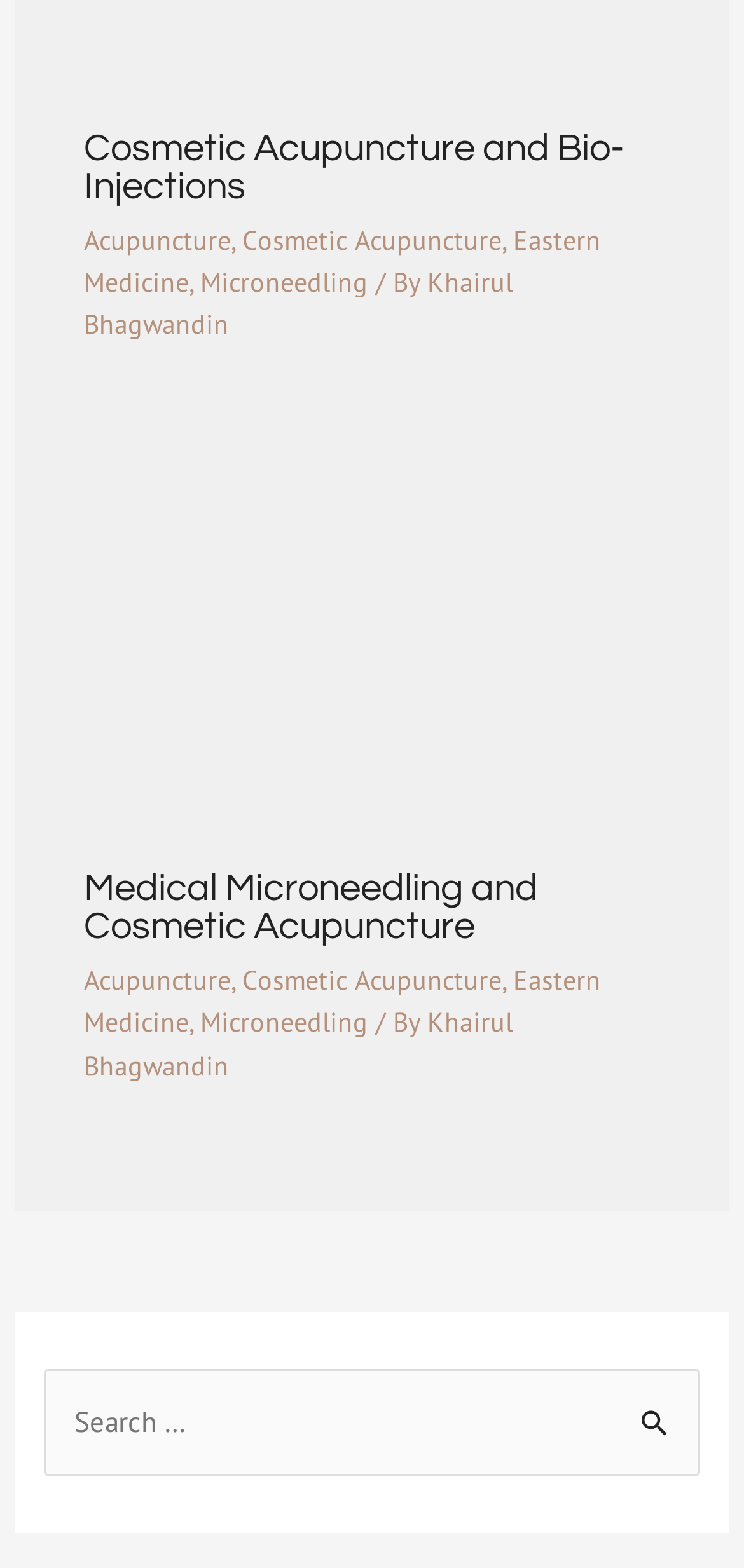Please study the image and answer the question comprehensively:
Who is the author of the content?

The webpage has a link with the text 'Khairul Bhagwandin' in the header and article sections, suggesting that this person is the author of the content.